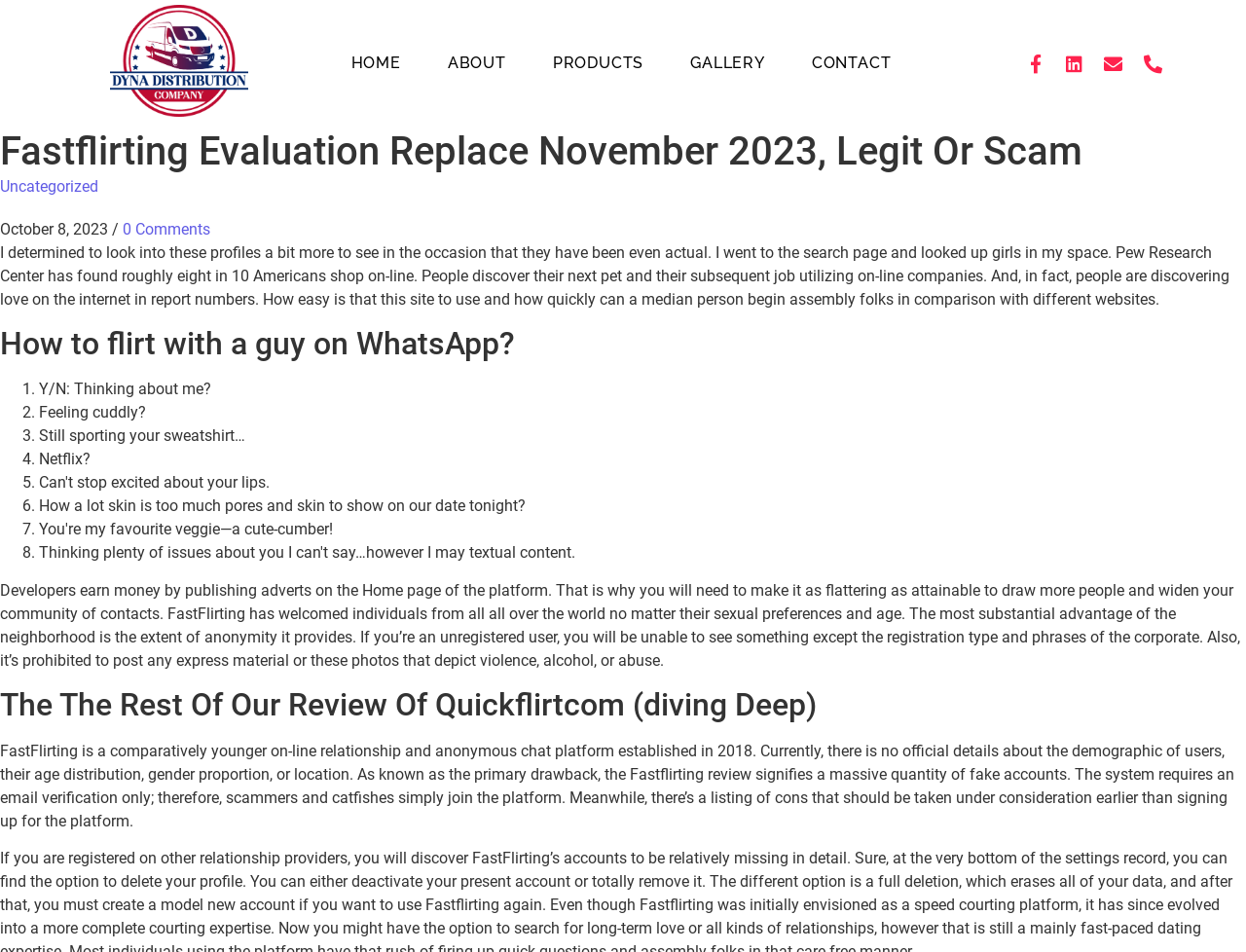Provide your answer in one word or a succinct phrase for the question: 
What is the main drawback of the platform?

Massive quantity of fake accounts